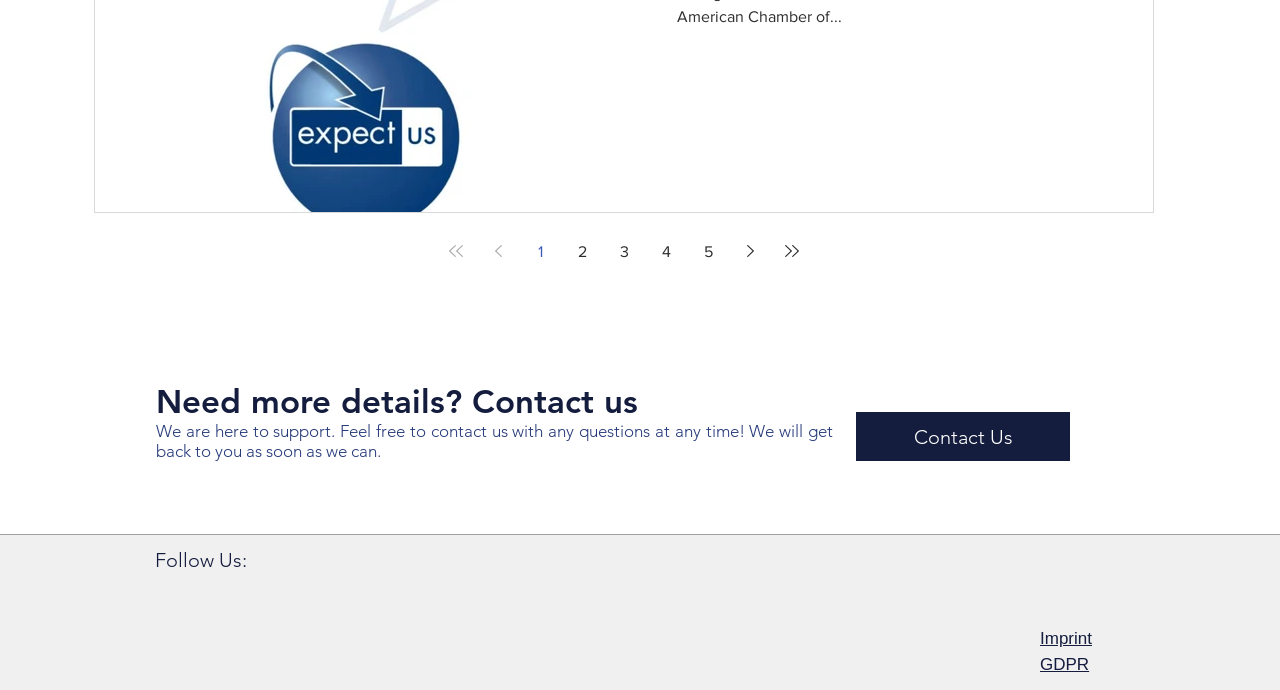Answer the question briefly using a single word or phrase: 
What are the two links at the bottom of the page?

Imprint and GDPR